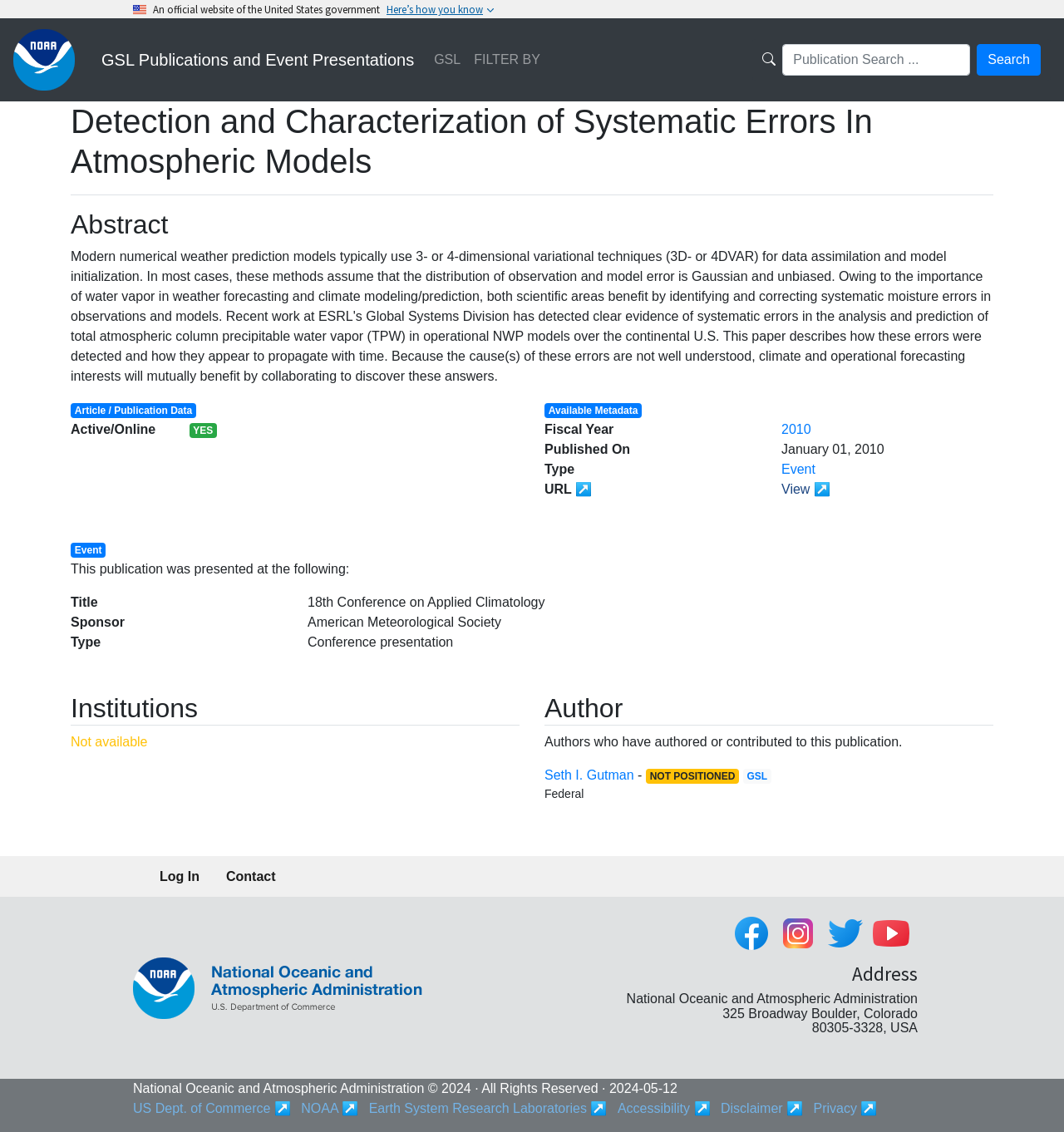Determine the bounding box coordinates of the section to be clicked to follow the instruction: "Log in to the system". The coordinates should be given as four float numbers between 0 and 1, formatted as [left, top, right, bottom].

[0.15, 0.756, 0.187, 0.793]